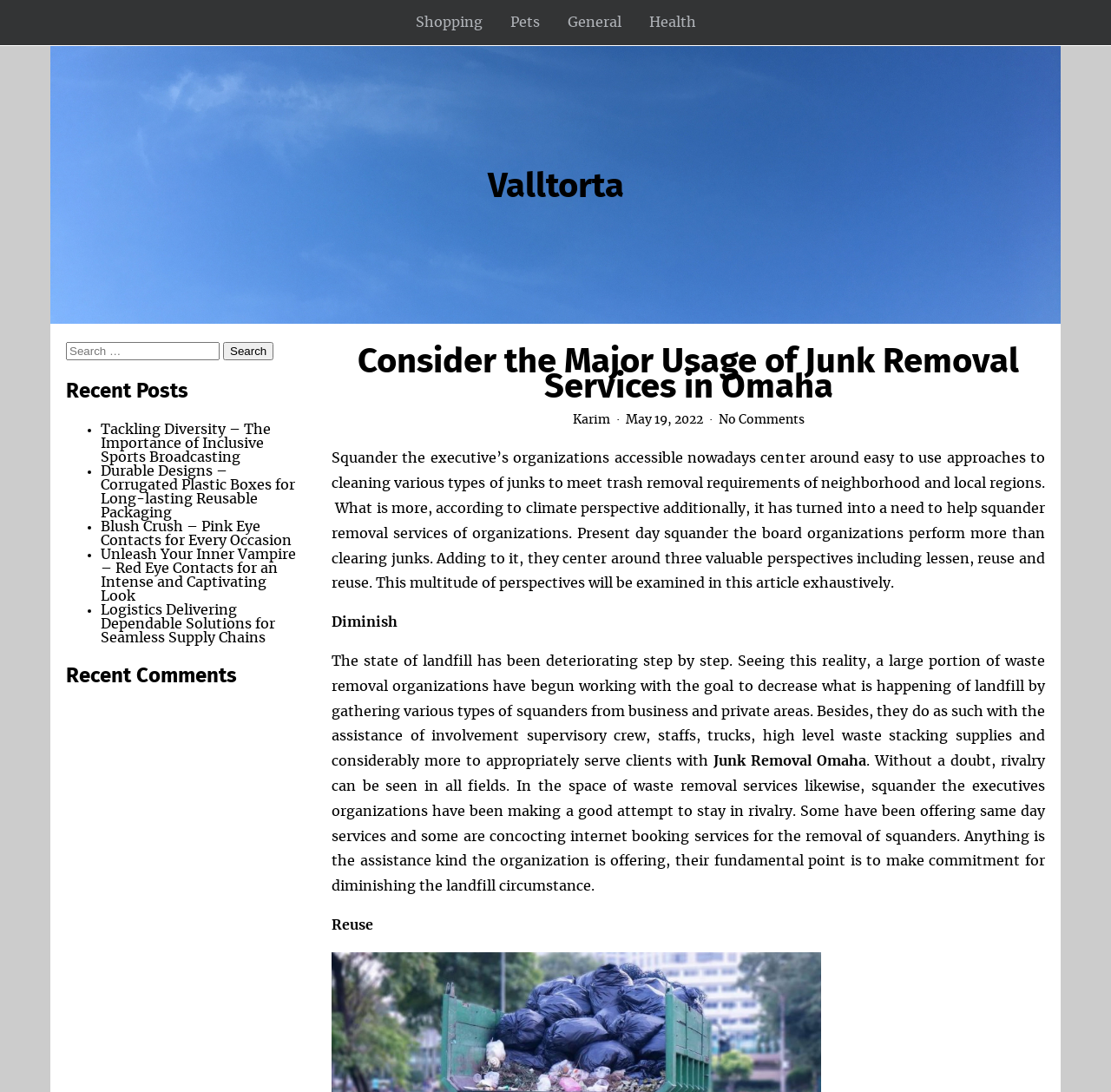Please locate the clickable area by providing the bounding box coordinates to follow this instruction: "Click on 'Shopping'".

[0.361, 0.008, 0.446, 0.033]